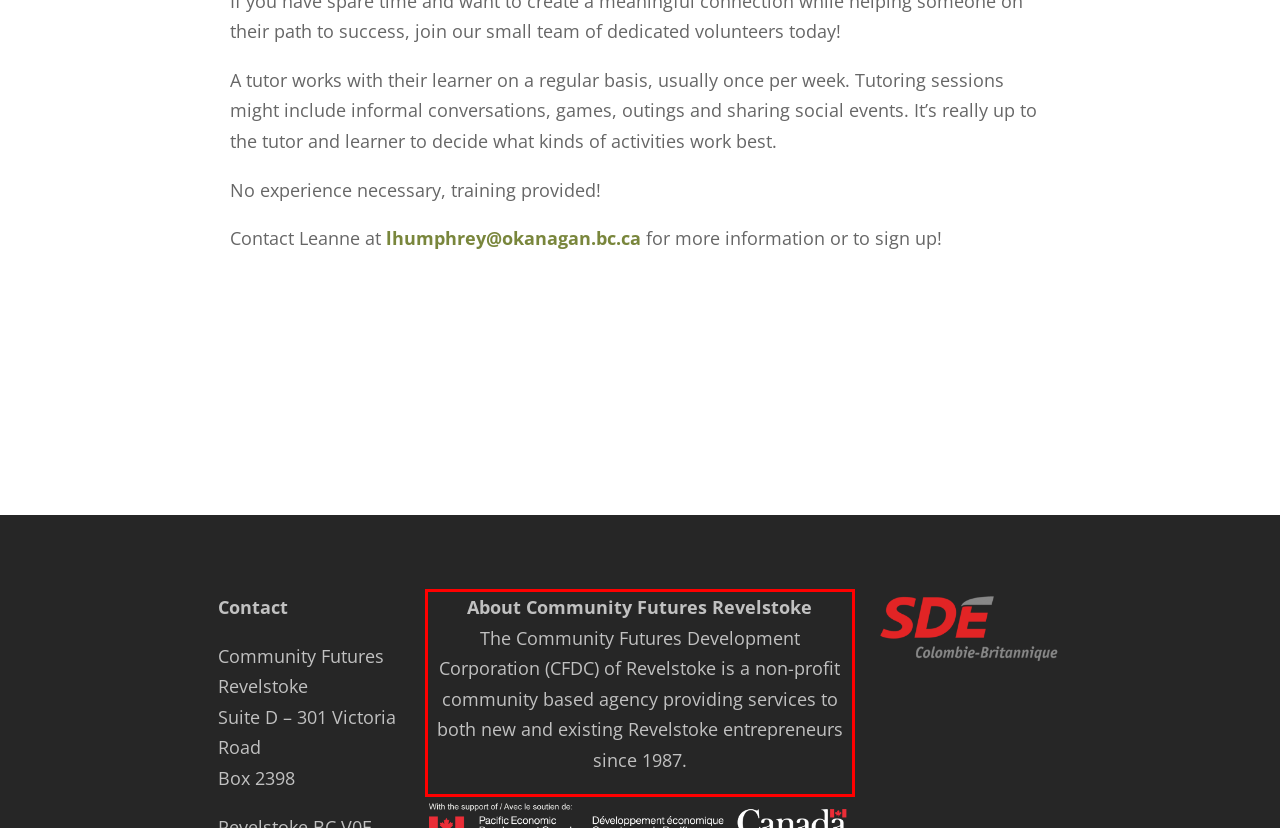You are provided with a screenshot of a webpage that includes a red bounding box. Extract and generate the text content found within the red bounding box.

About Community Futures Revelstoke The Community Futures Development Corporation (CFDC) of Revelstoke is a non-profit community based agency providing services to both new and existing Revelstoke entrepreneurs since 1987.